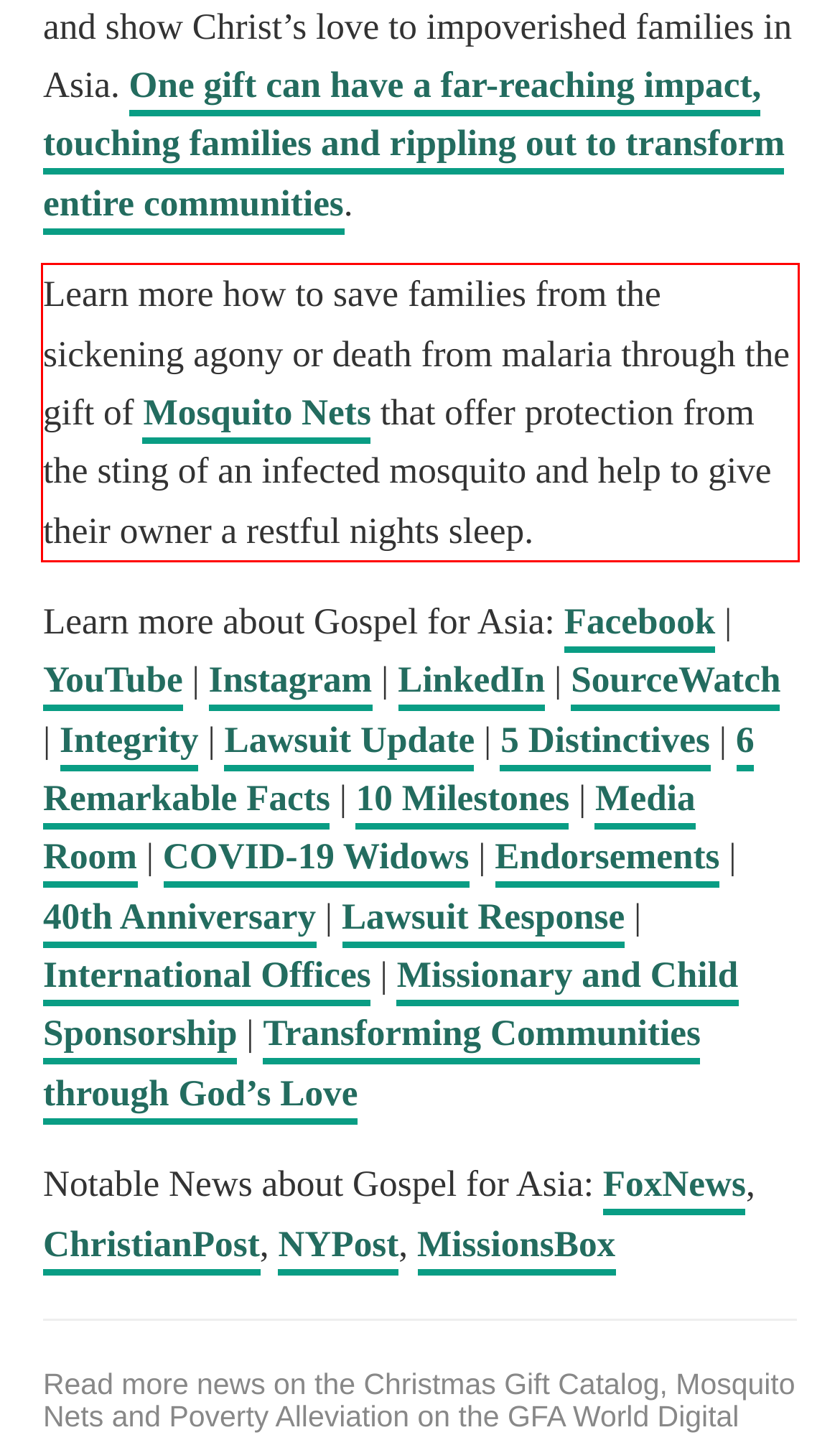Extract and provide the text found inside the red rectangle in the screenshot of the webpage.

Learn more how to save families from the sickening agony or death from malaria through the gift of Mosquito Nets that offer protection from the sting of an infected mosquito and help to give their owner a restful nights sleep.